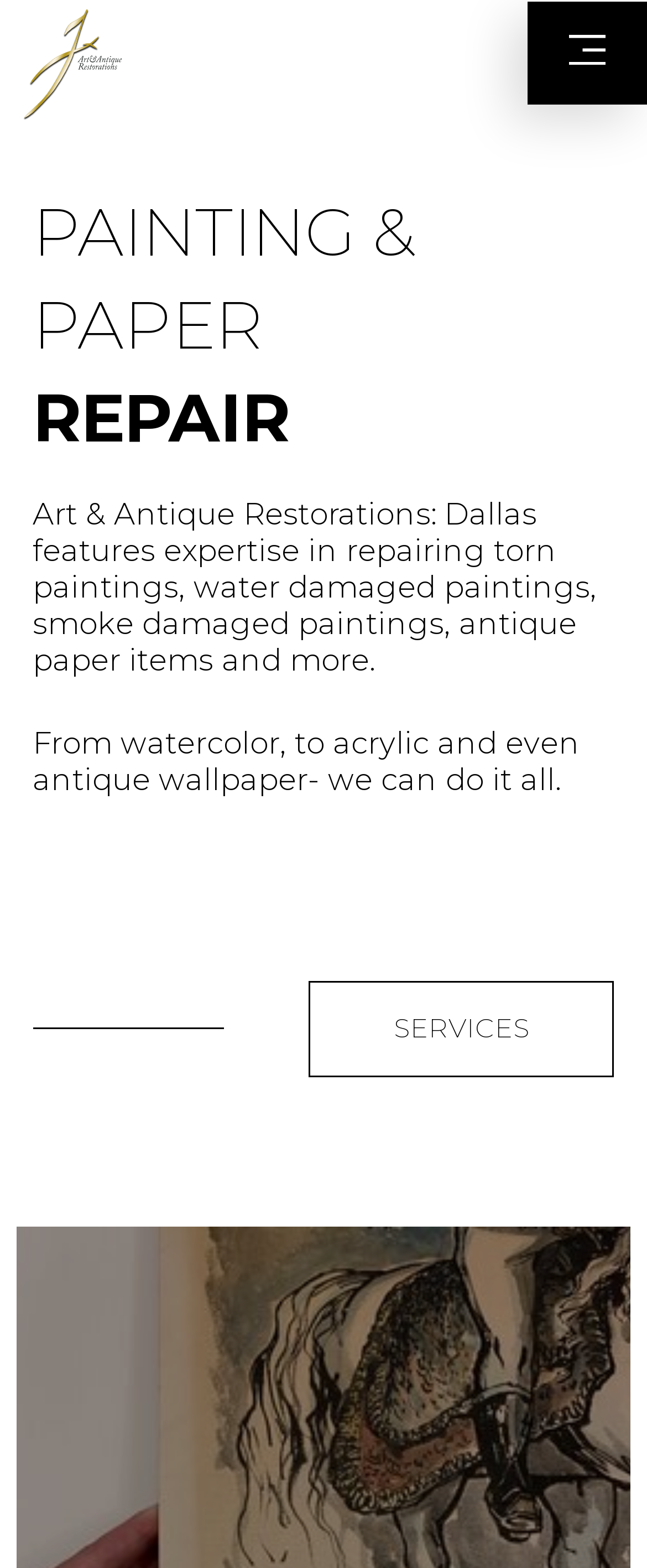What is the main service offered?
Please provide a single word or phrase as your answer based on the image.

repairing